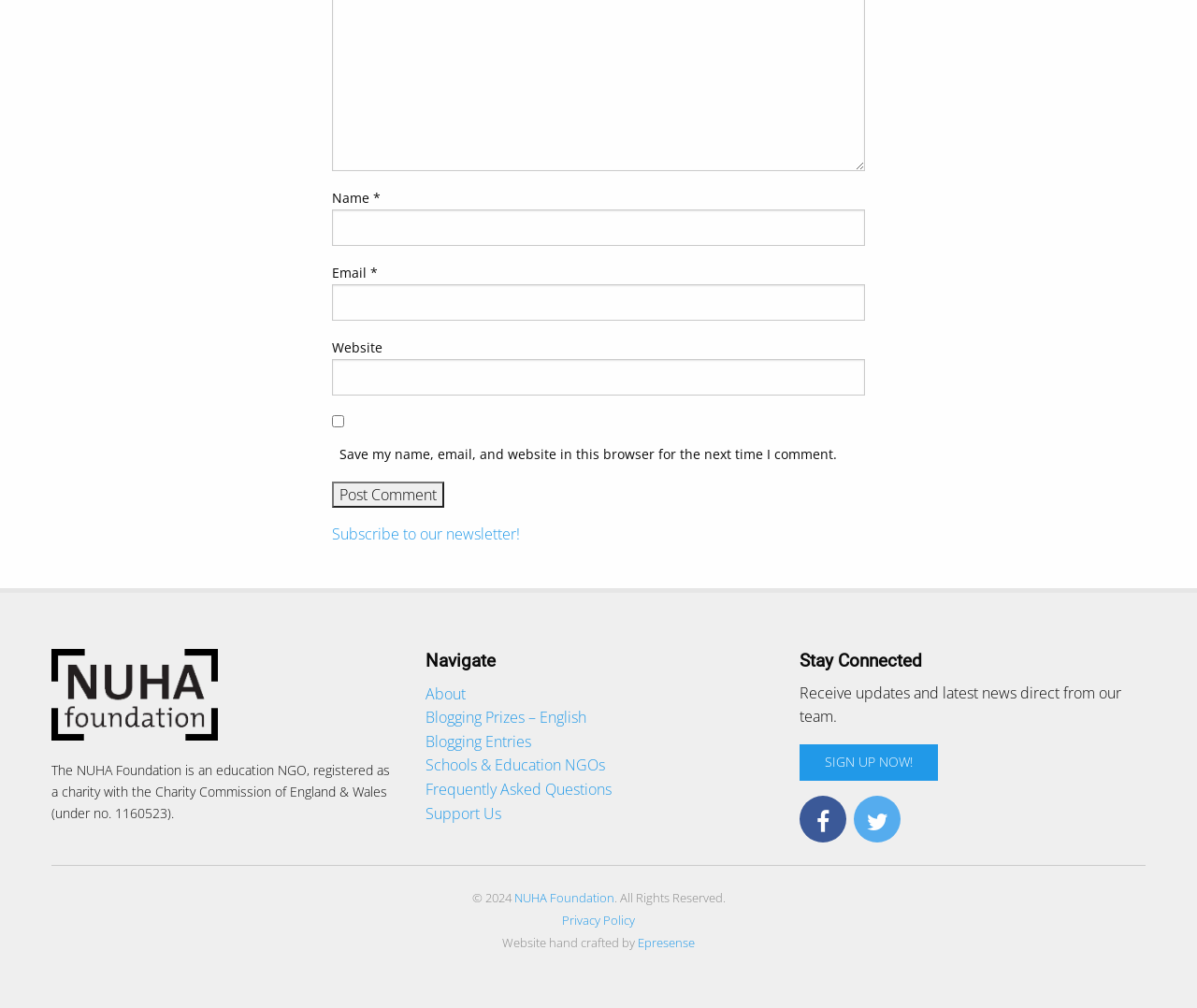What is the link to subscribe to the newsletter?
Please answer the question with as much detail and depth as you can.

The link to subscribe to the newsletter is located below the comment form and is labeled as 'Subscribe to our newsletter!'.